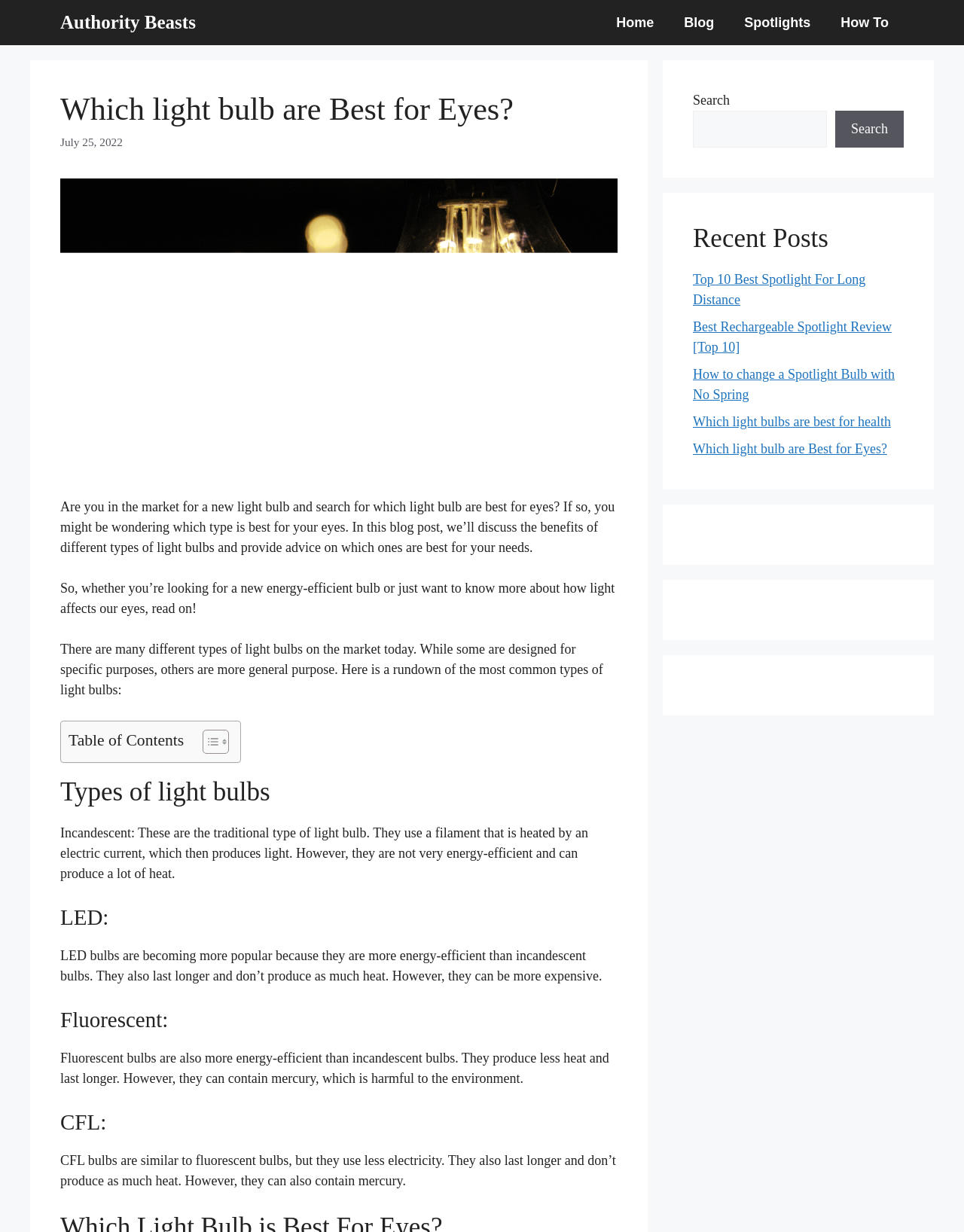Identify the coordinates of the bounding box for the element that must be clicked to accomplish the instruction: "Click on the 'Which light bulbs are best for health' link".

[0.719, 0.336, 0.924, 0.348]